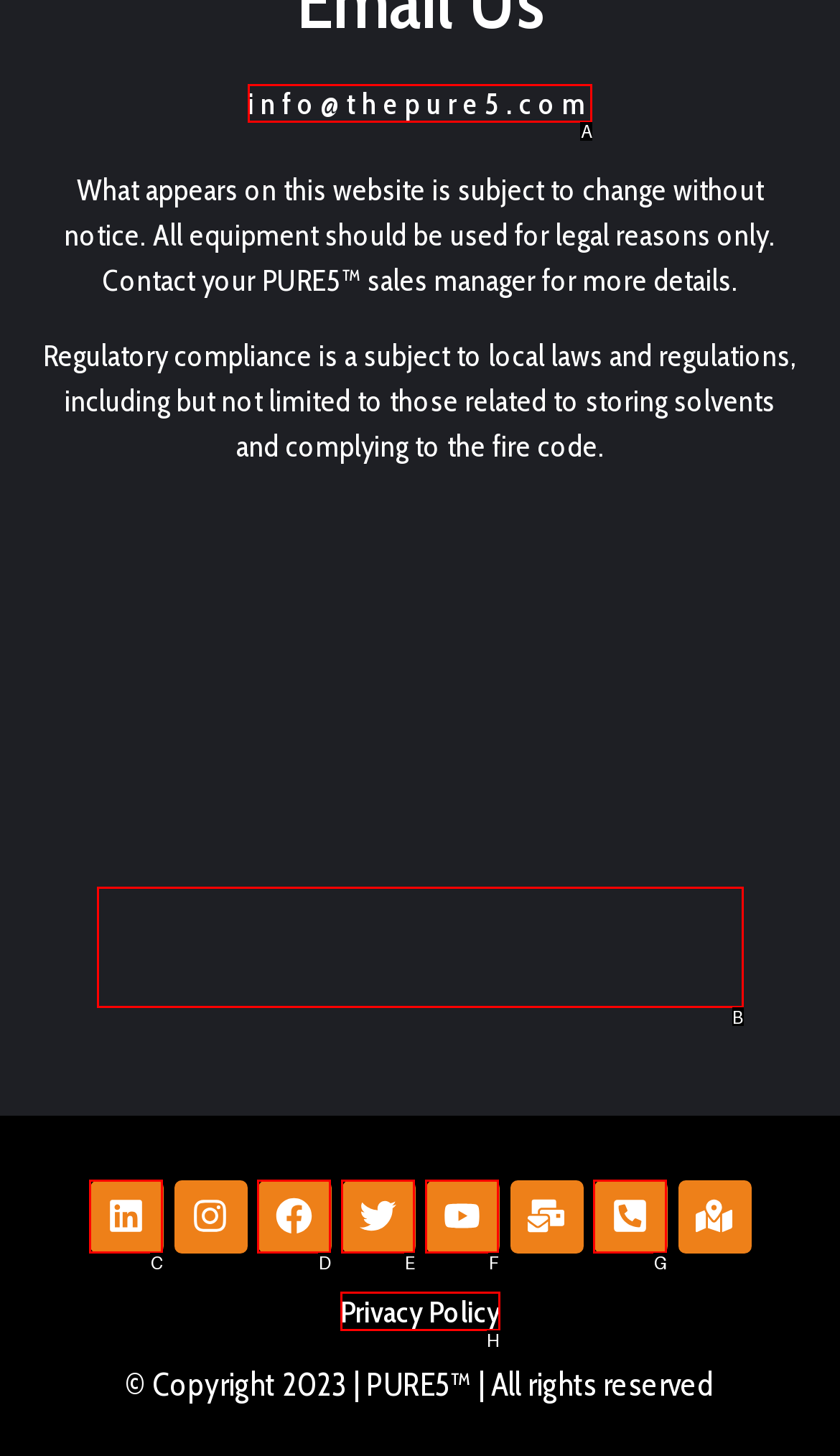Select the correct UI element to complete the task: Contact us via email
Please provide the letter of the chosen option.

A